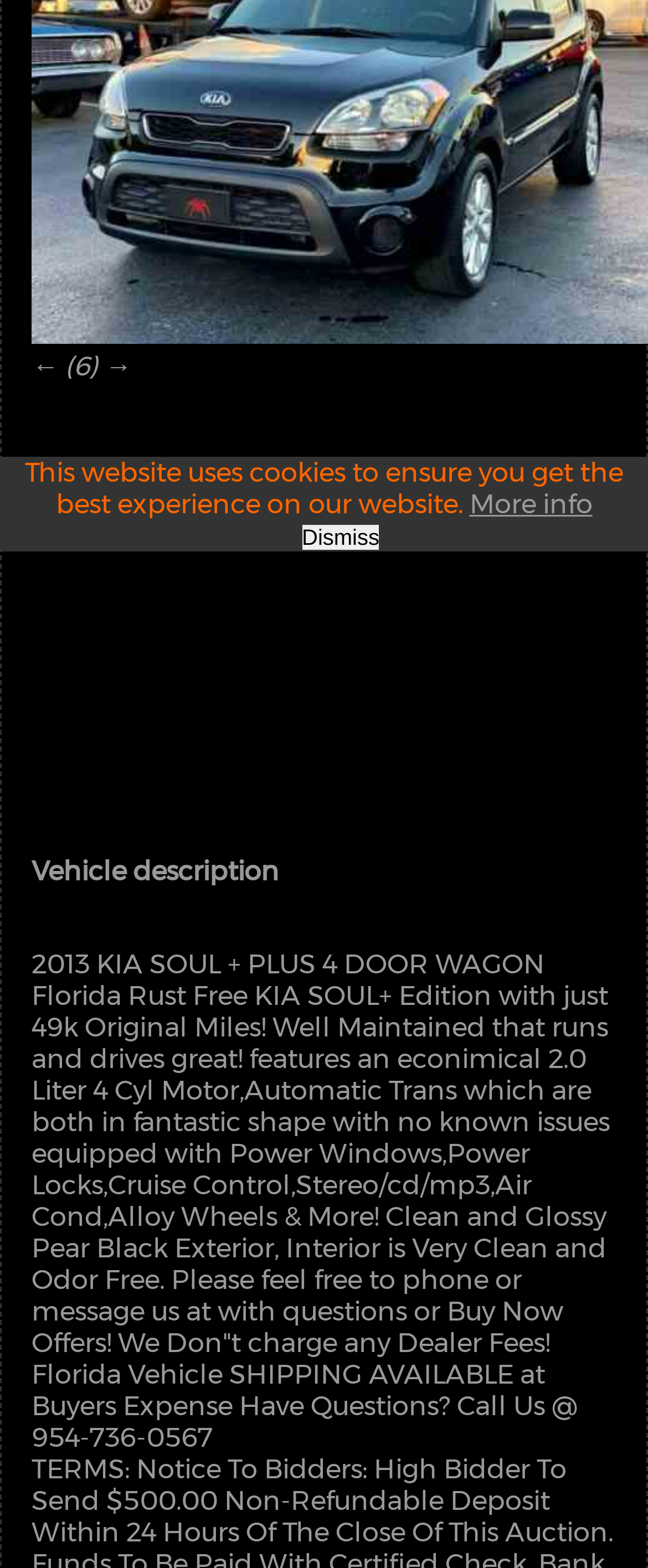Find the UI element described as: "Dismiss" and predict its bounding box coordinates. Ensure the coordinates are four float numbers between 0 and 1, [left, top, right, bottom].

[0.466, 0.335, 0.585, 0.351]